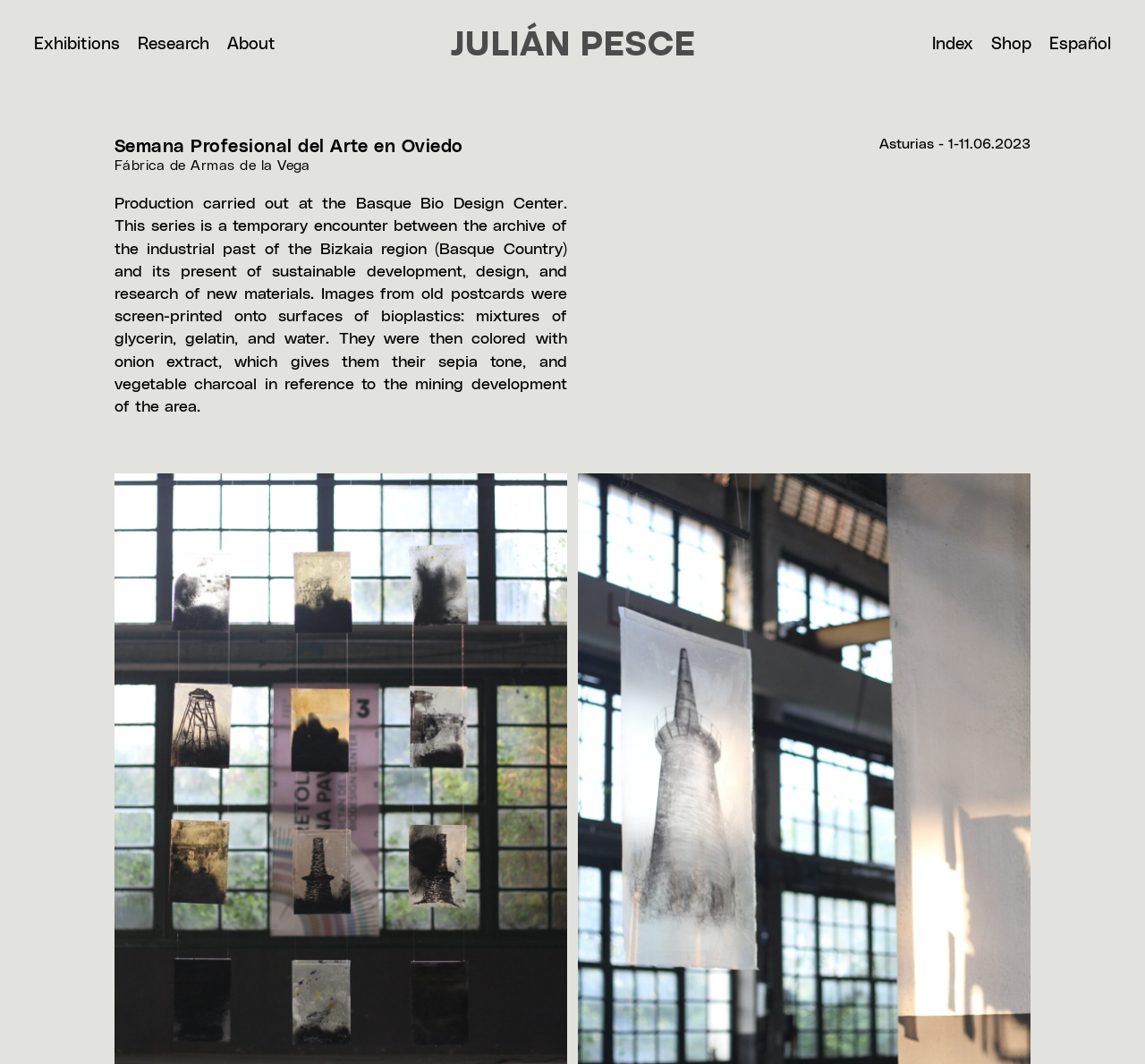What is the material used for screen-printing?
We need a detailed and meticulous answer to the question.

The material used for screen-printing is obtained from the StaticText element with the description of the production process, which mentions that images were screen-printed onto surfaces of bioplastics.